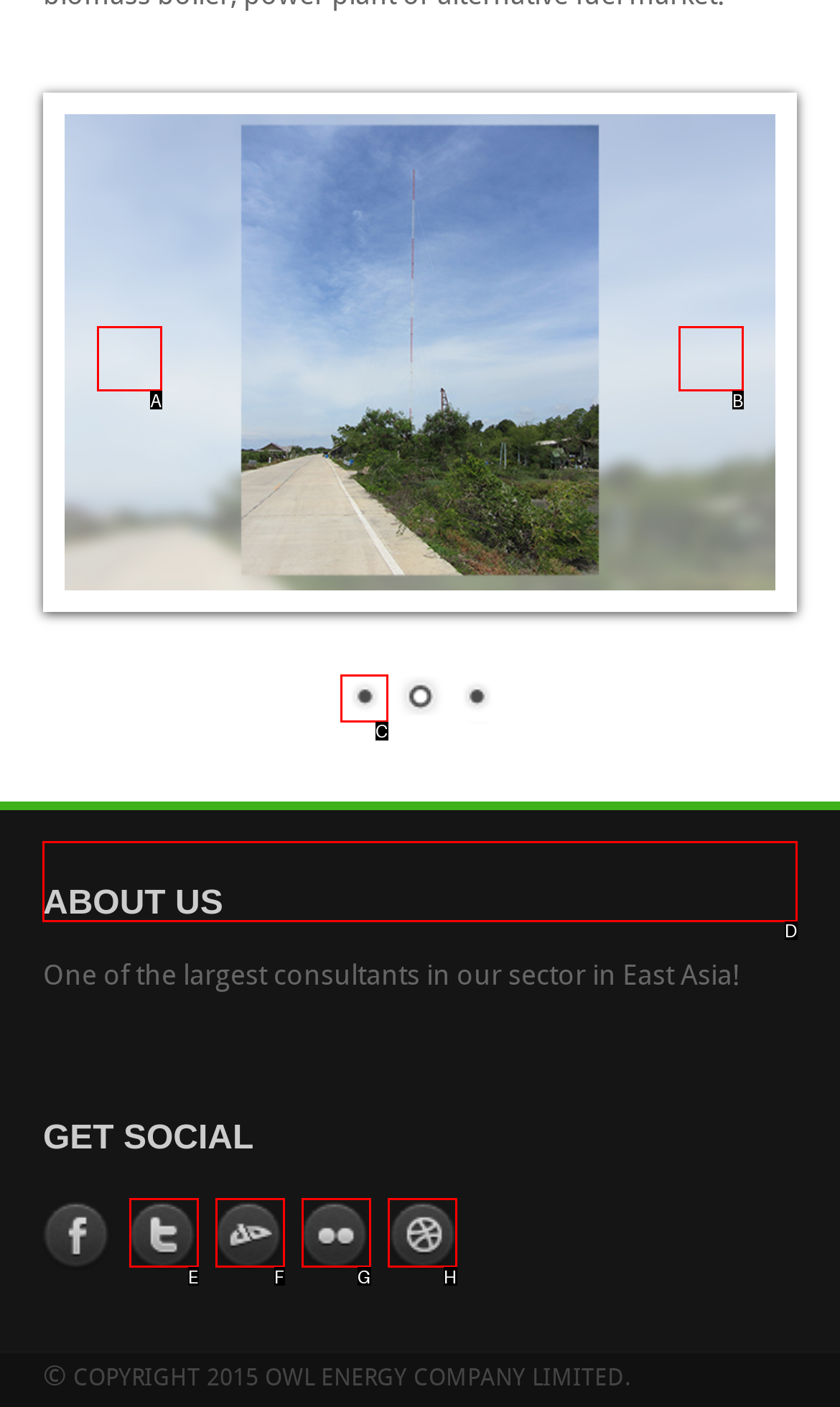What letter corresponds to the UI element to complete this task: go to ABOUT US page
Answer directly with the letter.

D